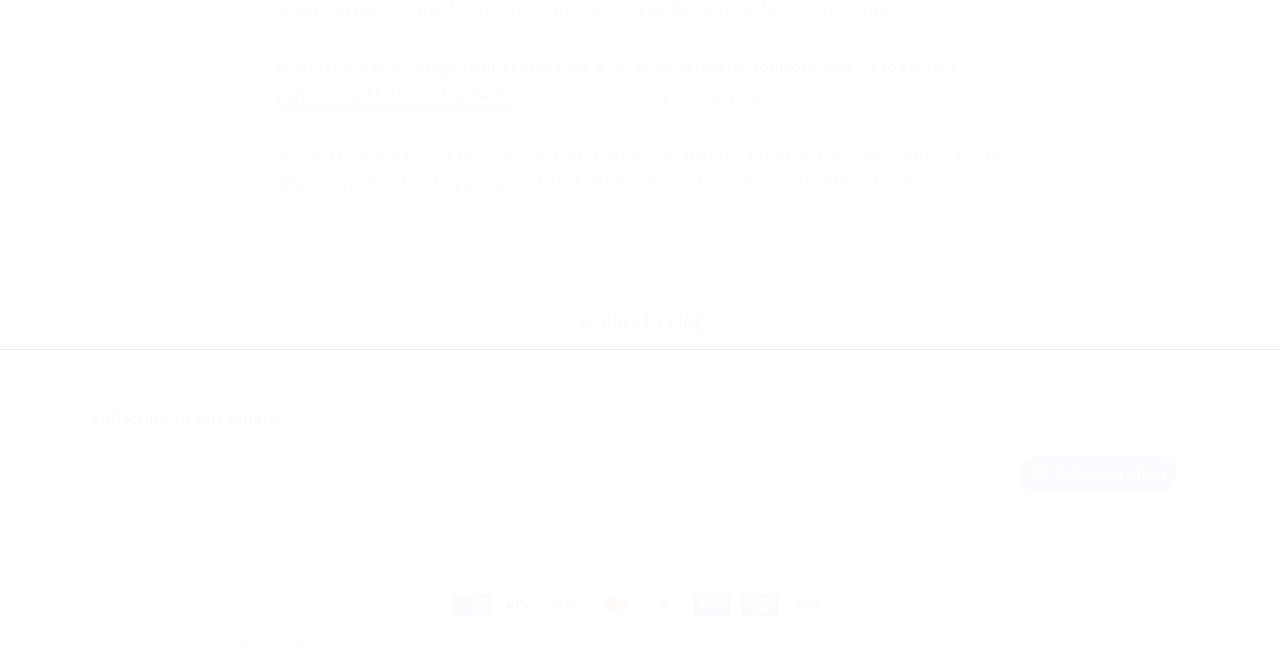What is the name of the company?
Could you answer the question in a detailed manner, providing as much information as possible?

The link element at the bottom of the webpage displays the text 'Centum T-Shirts', which suggests that this is the name of the company or website.